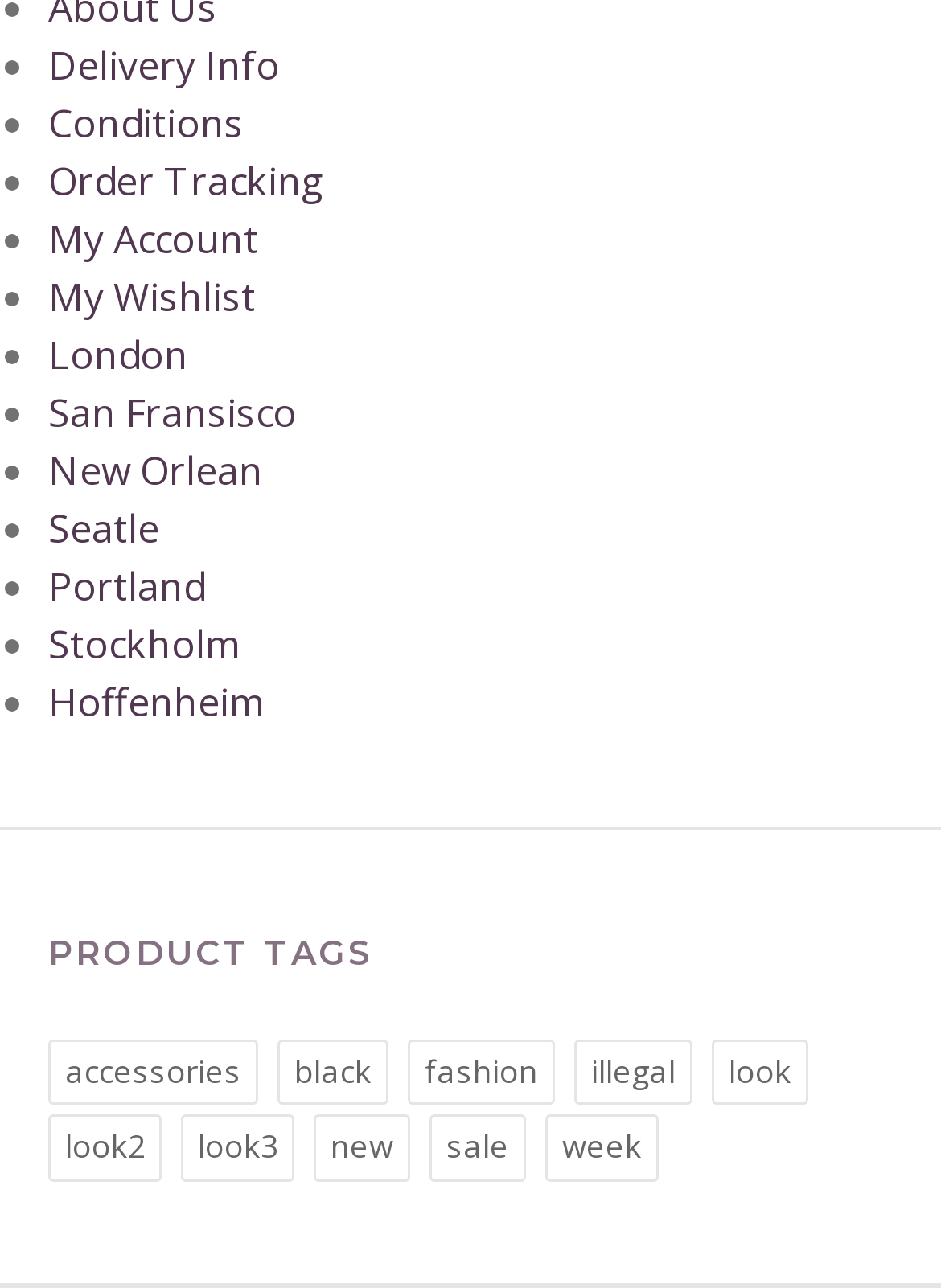How many product tags have 2 items?
Please craft a detailed and exhaustive response to the question.

I scanned the list of product tags and found that 'black', 'look2', and 'look3' all have 2 items, so the answer is 3.